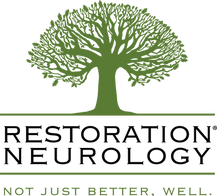What is the focus of Restoration Neurology?
Using the image as a reference, answer the question in detail.

The name 'RESTORATION NEUROLOGY' is presented in bold letters, signifying the focus on neurological health.